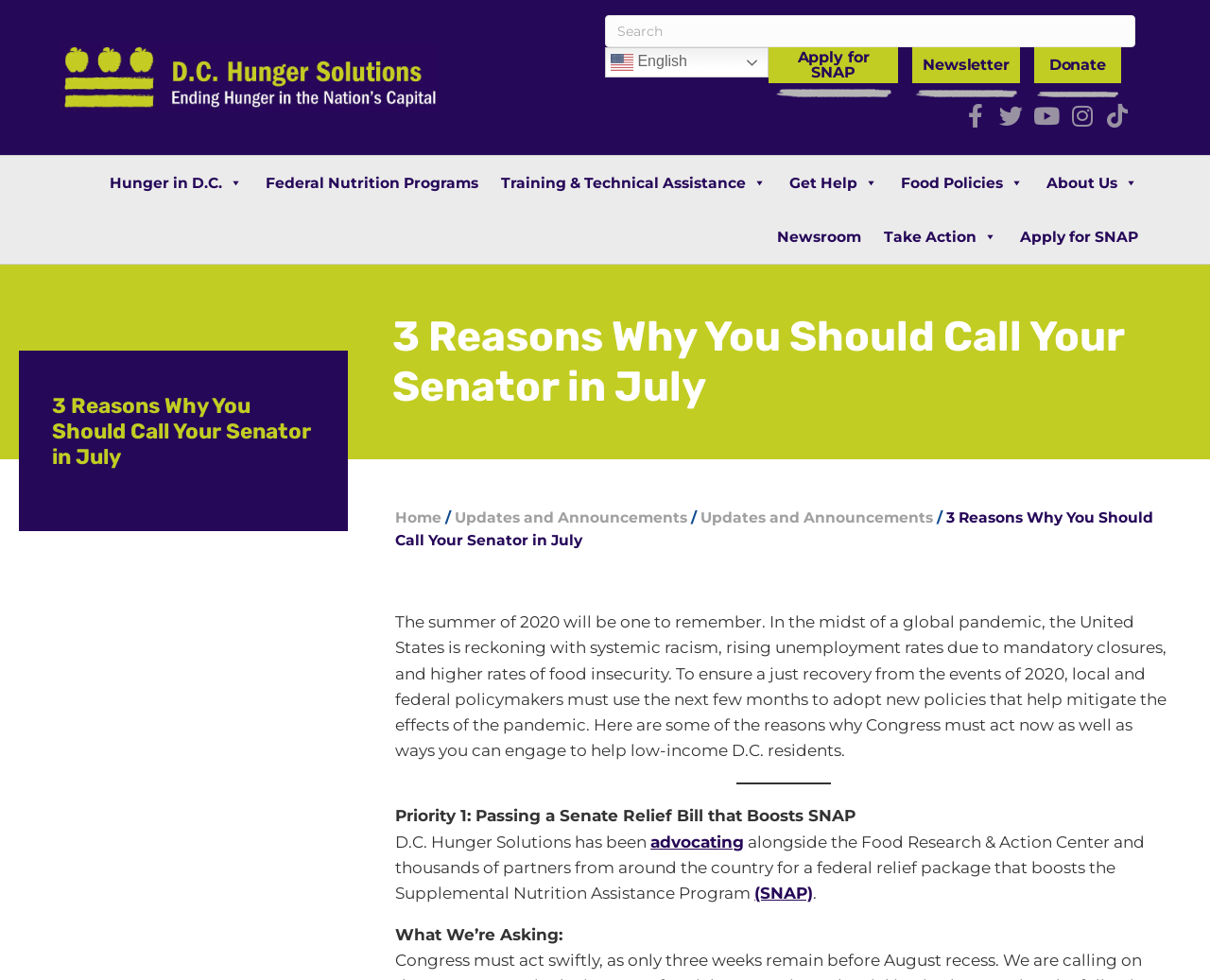Please specify the bounding box coordinates for the clickable region that will help you carry out the instruction: "Read about Hunger in D.C.".

[0.081, 0.159, 0.21, 0.214]